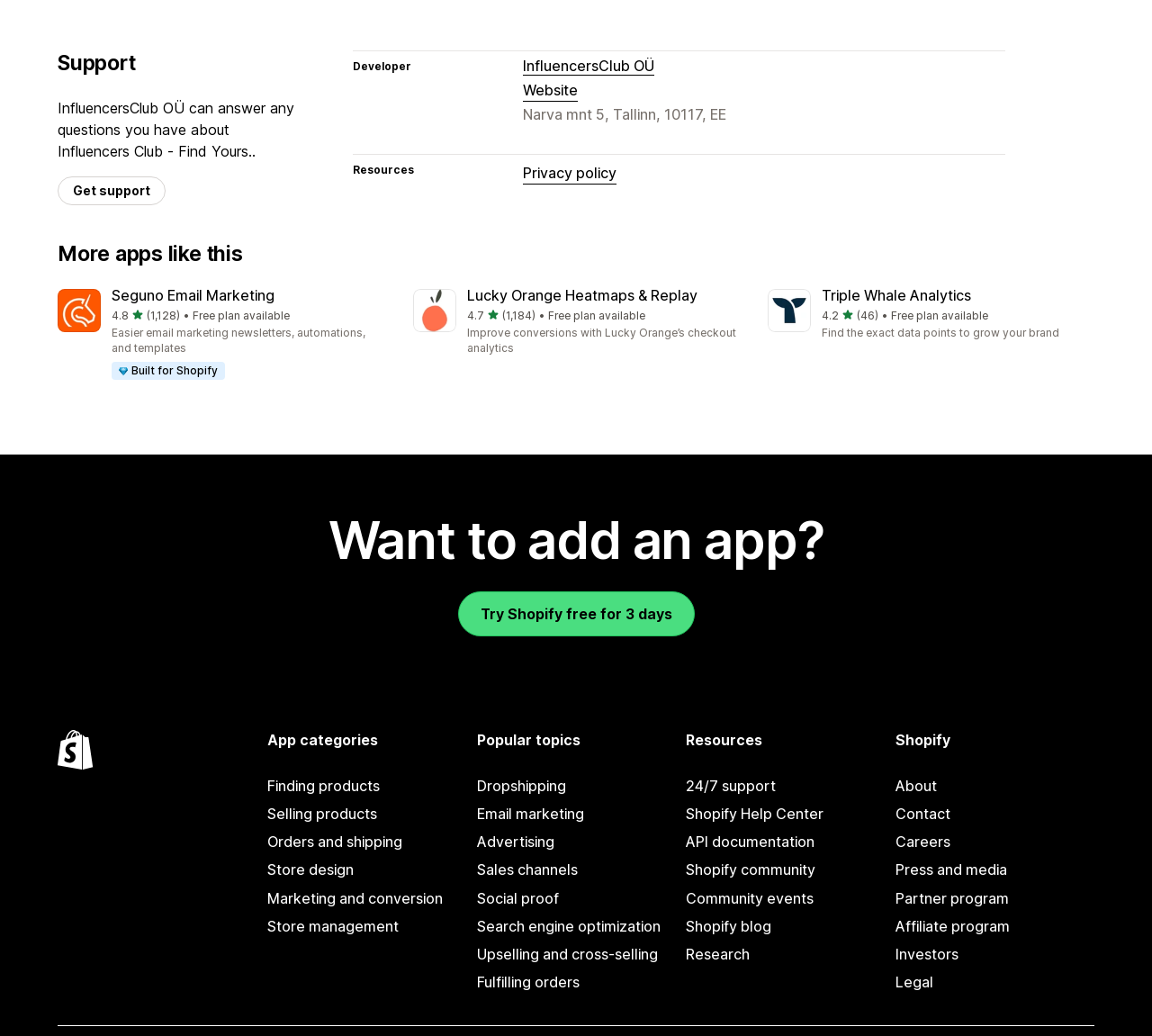What type of apps are listed on the webpage?
Answer the question in a detailed and comprehensive manner.

The webpage lists several apps, including Seguno Email Marketing, Lucky Orange Heatmaps & Replay, and Triple Whale Analytics. These apps are all related to e-commerce and online store management, suggesting that the webpage is focused on e-commerce apps.